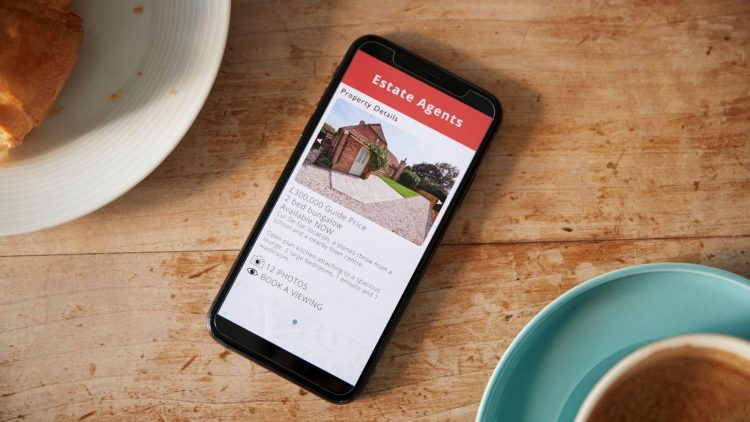Describe the scene in the image with detailed observations.

The image showcases a smartphone resting on a wooden table, displaying an estate agent's property listing. The screen highlights key details about the property, including a guide price of £200,000, along with an appeal for interested buyers to "Book a Viewing" and an invitation to view 12 photographs of the property. The background features a plate with a pastry and a cup of coffee, suggesting a casual setting where someone might browse real estate listings, possibly during a coffee break. The warm tones and natural lighting enhance the inviting atmosphere, making the digital real estate exploration feel accessible and engaging.